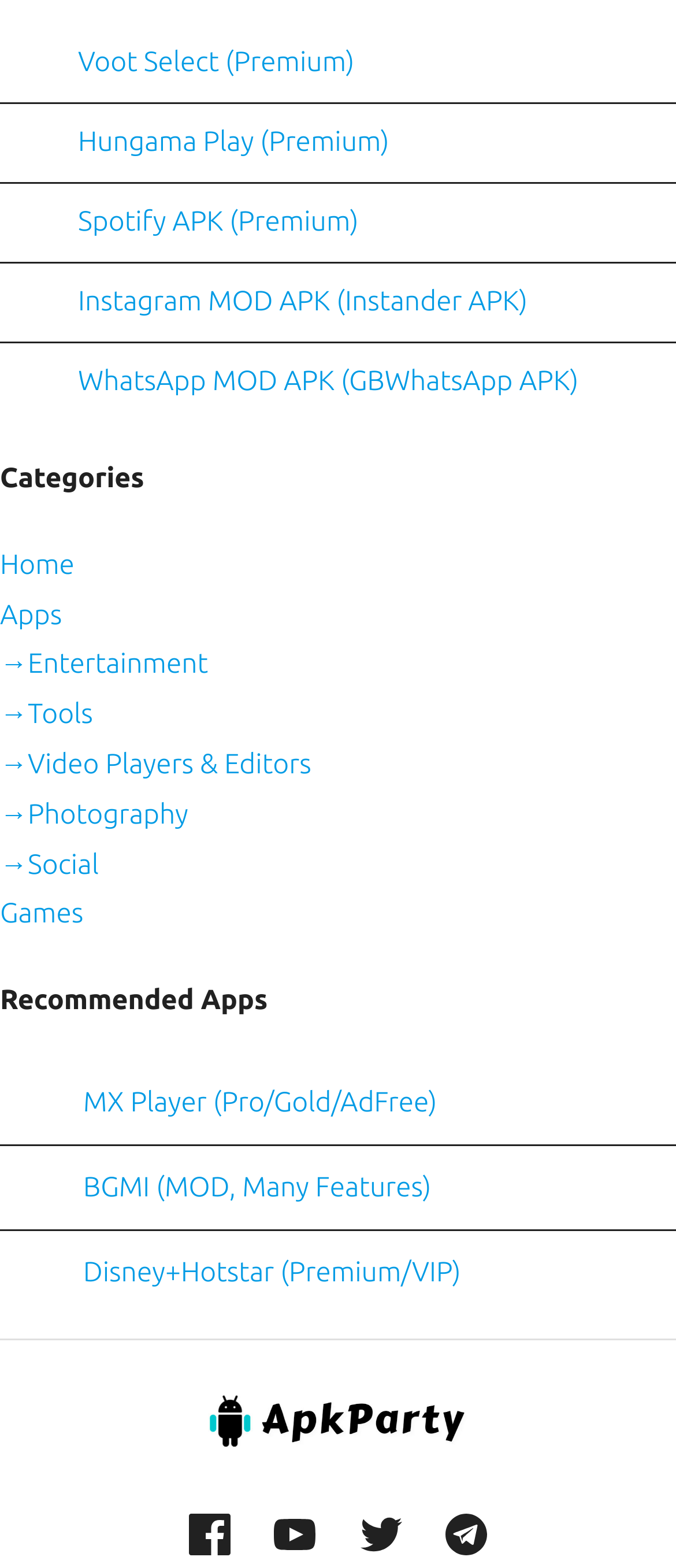What is the 'Recommended Apps' section for?
Answer the question with a thorough and detailed explanation.

The 'Recommended Apps' section on the webpage appears to be a curated list of popular or highly-recommended apps, which are likely to be of interest to users, and may include premium or mod versions of popular apps.